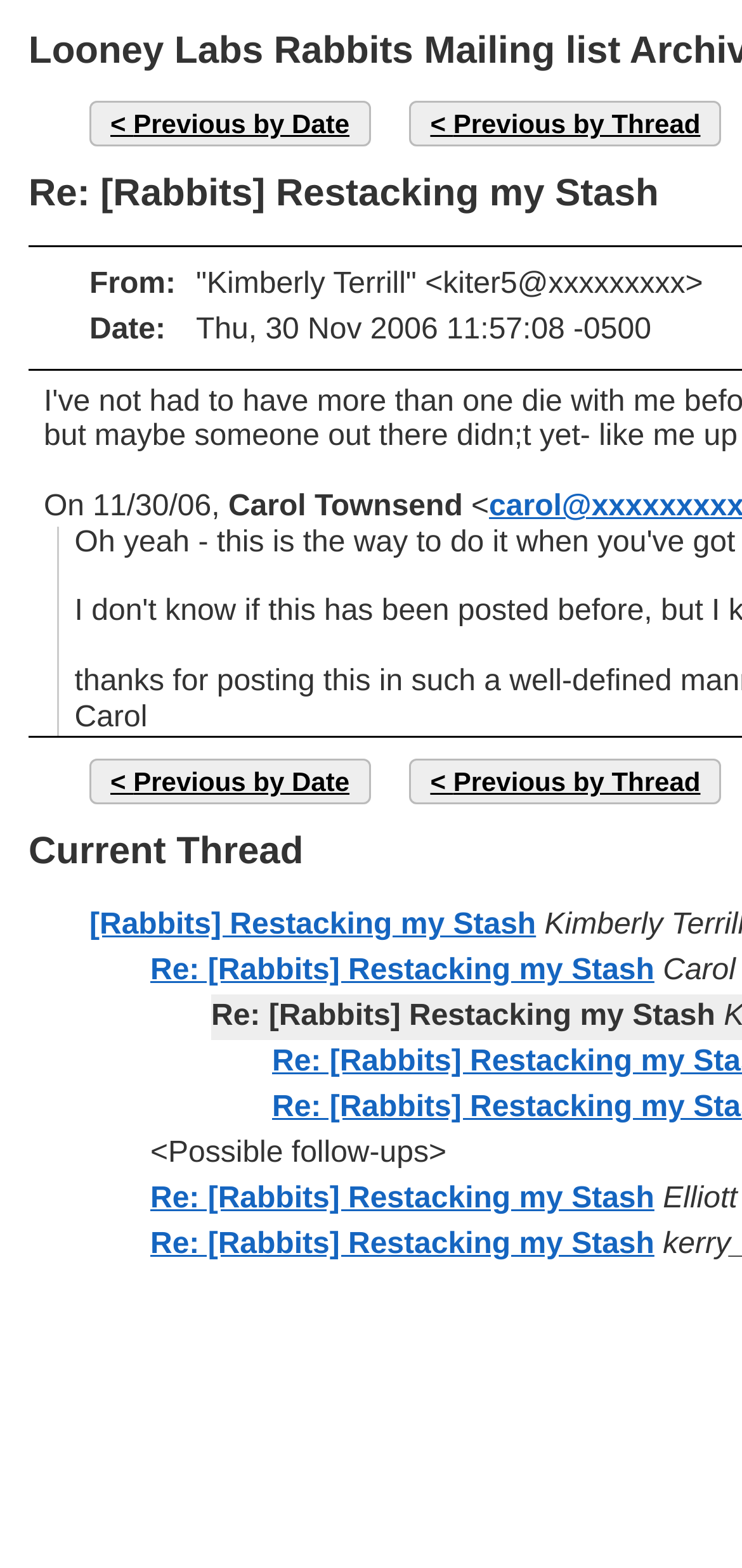Who is the original poster?
Respond to the question with a single word or phrase according to the image.

Carol Townsend